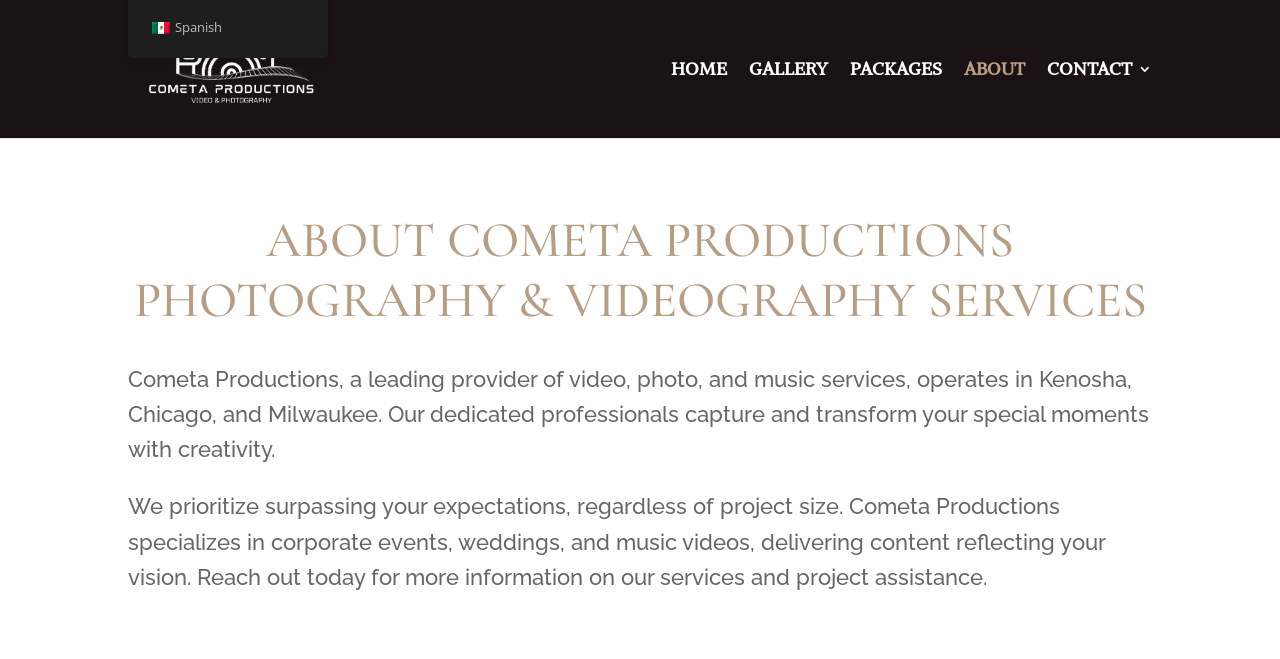What services does Cometa Productions offer?
Provide a detailed answer to the question using information from the image.

Based on the webpage content, Cometa Productions is a leading provider of video, photo, and music services, which is mentioned in the StaticText element with ID 198.